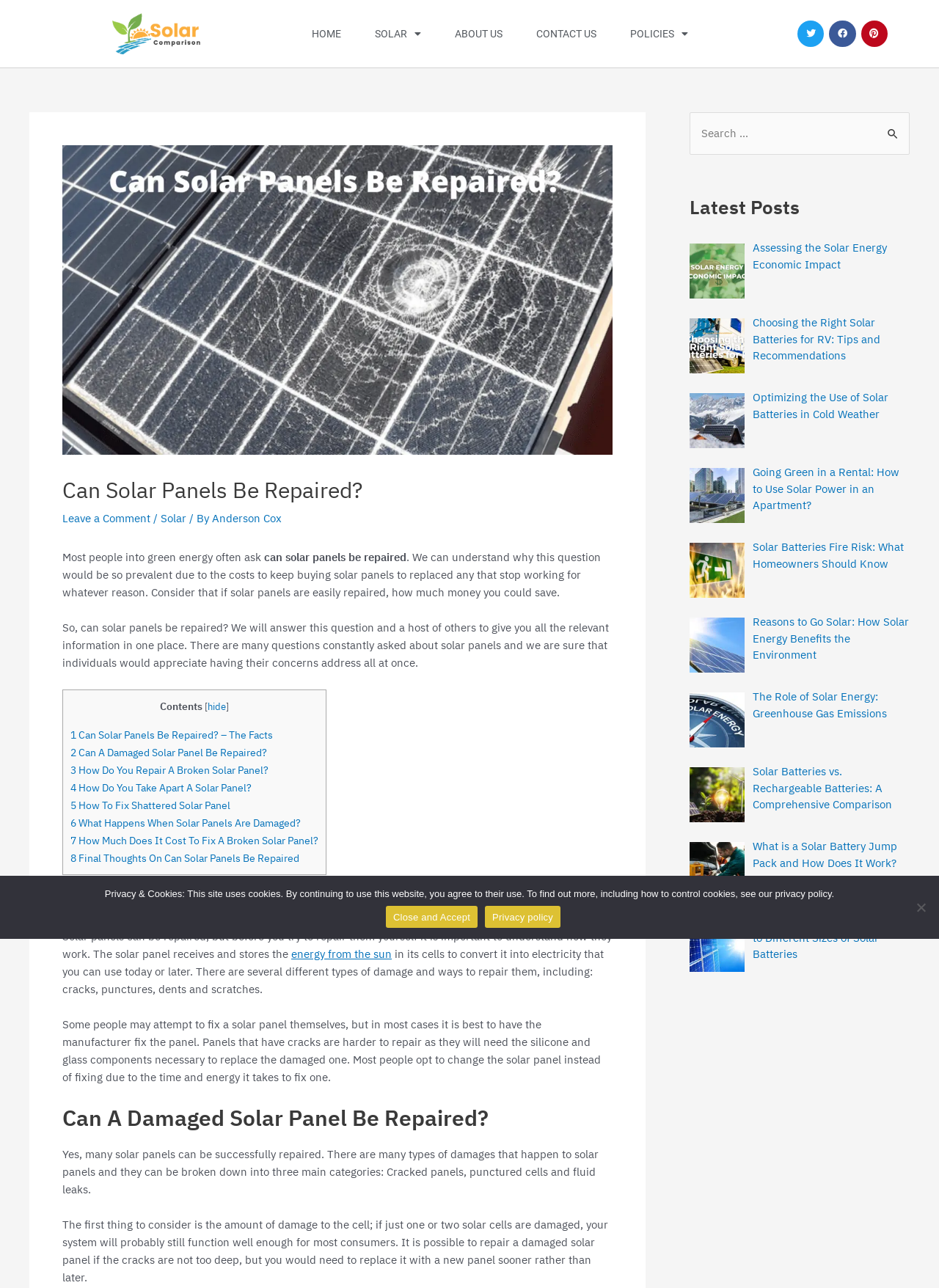Provide the bounding box coordinates for the UI element that is described as: "Twitter".

[0.849, 0.016, 0.878, 0.037]